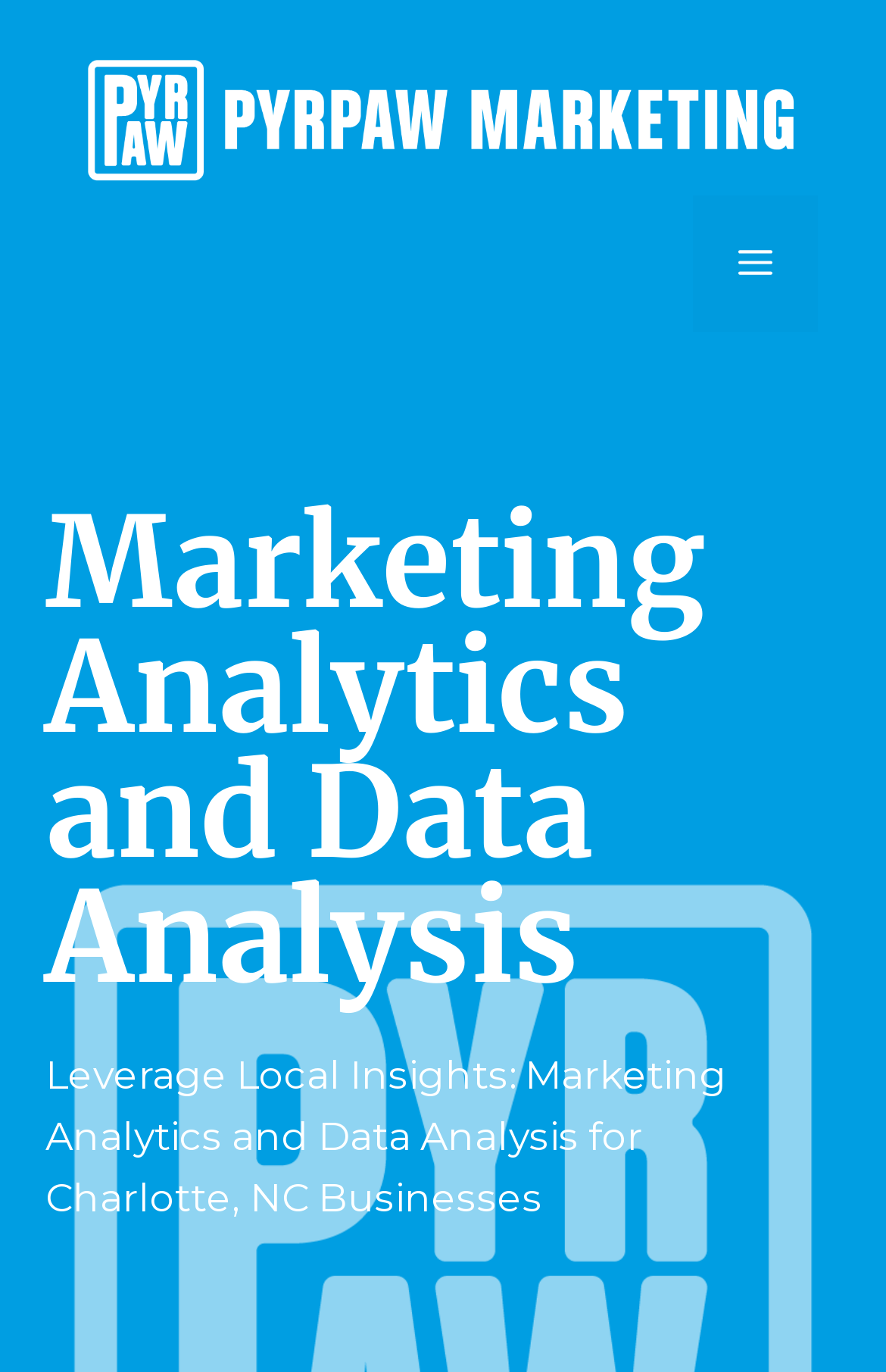What type of businesses is the service for?
Answer with a single word or phrase, using the screenshot for reference.

Charlotte, NC Businesses